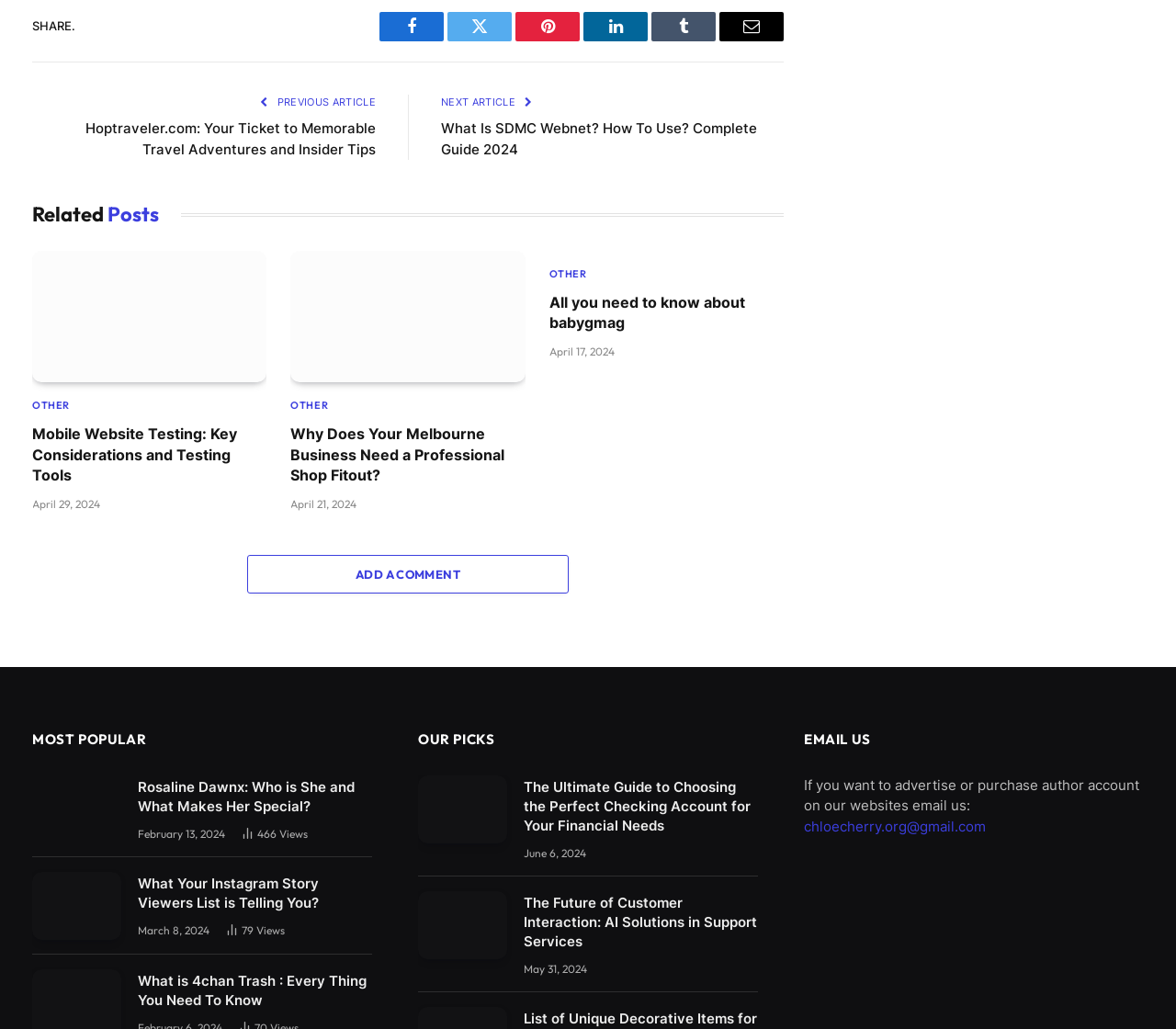Locate the bounding box coordinates of the clickable element to fulfill the following instruction: "Email us". Provide the coordinates as four float numbers between 0 and 1 in the format [left, top, right, bottom].

[0.684, 0.794, 0.838, 0.811]